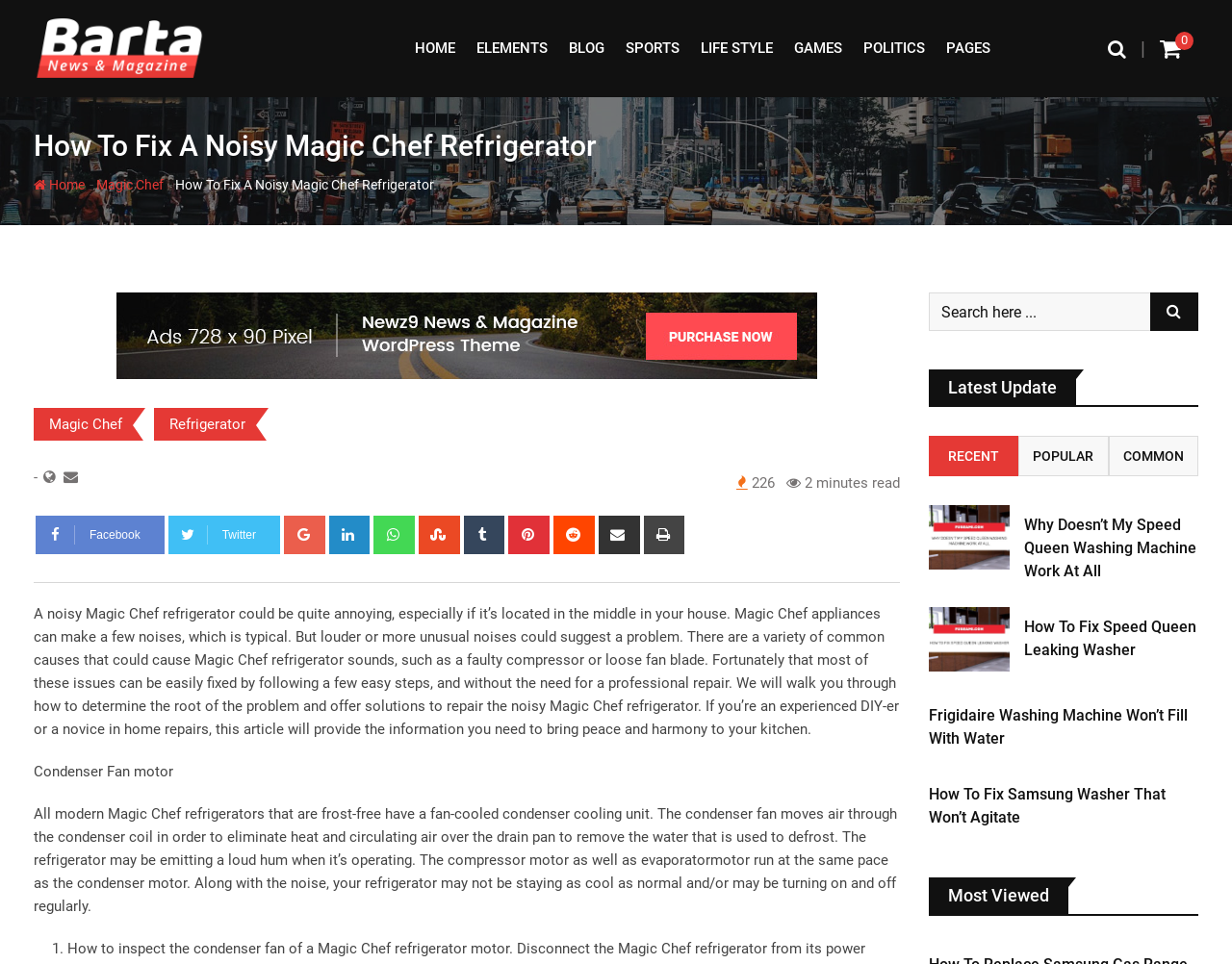Identify the bounding box coordinates of the HTML element based on this description: "Share via Email".

[0.486, 0.535, 0.519, 0.575]